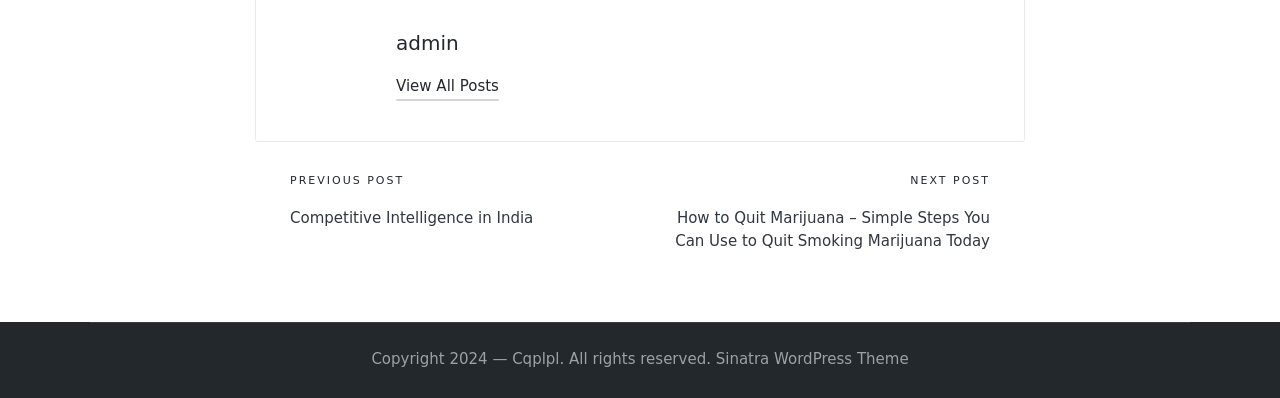What is the copyright year of the website?
Look at the screenshot and respond with one word or a short phrase.

2024